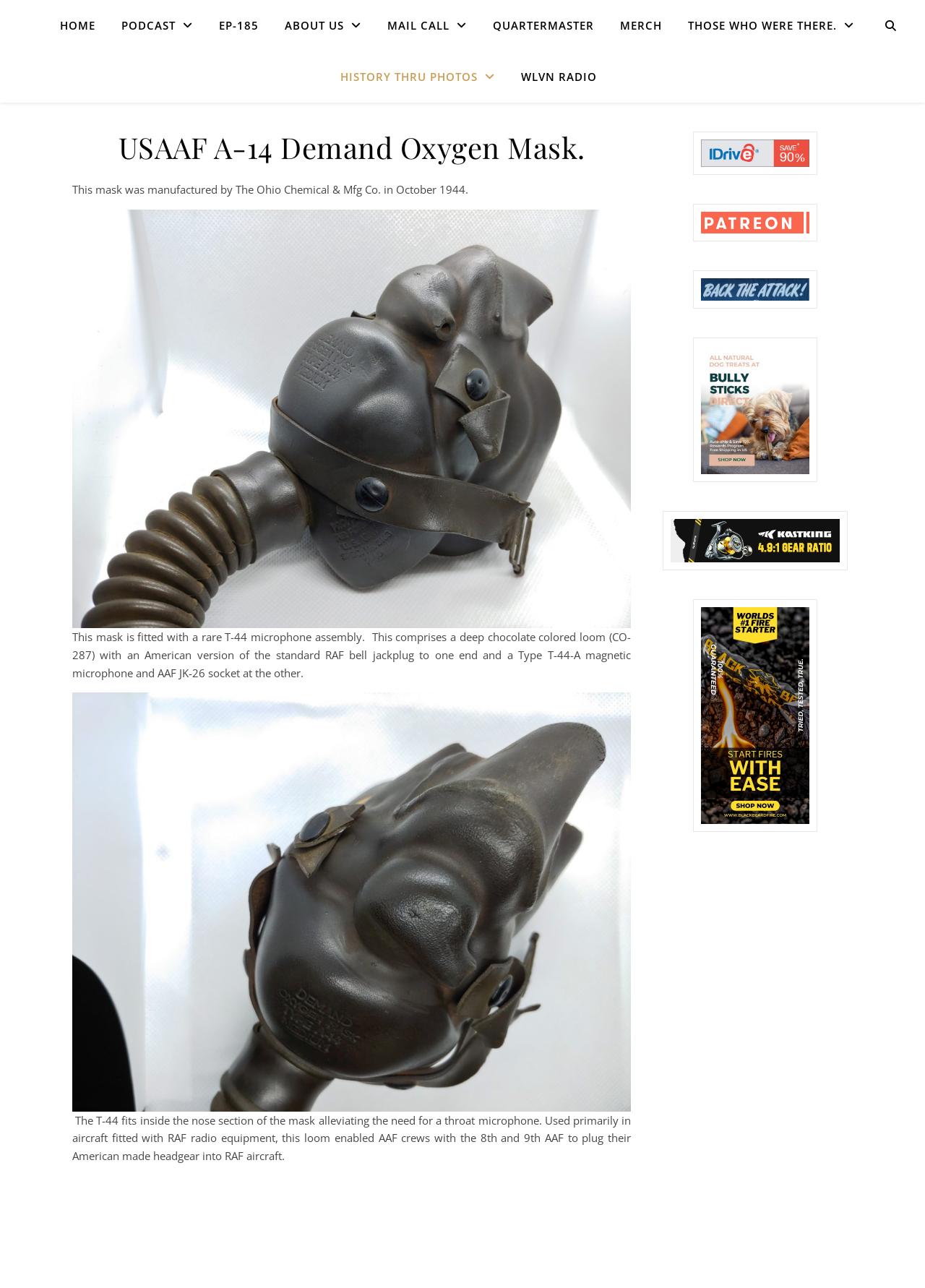What is the purpose of the T-44 microphone assembly?
Using the image, answer in one word or phrase.

To alleviate the need for a throat microphone